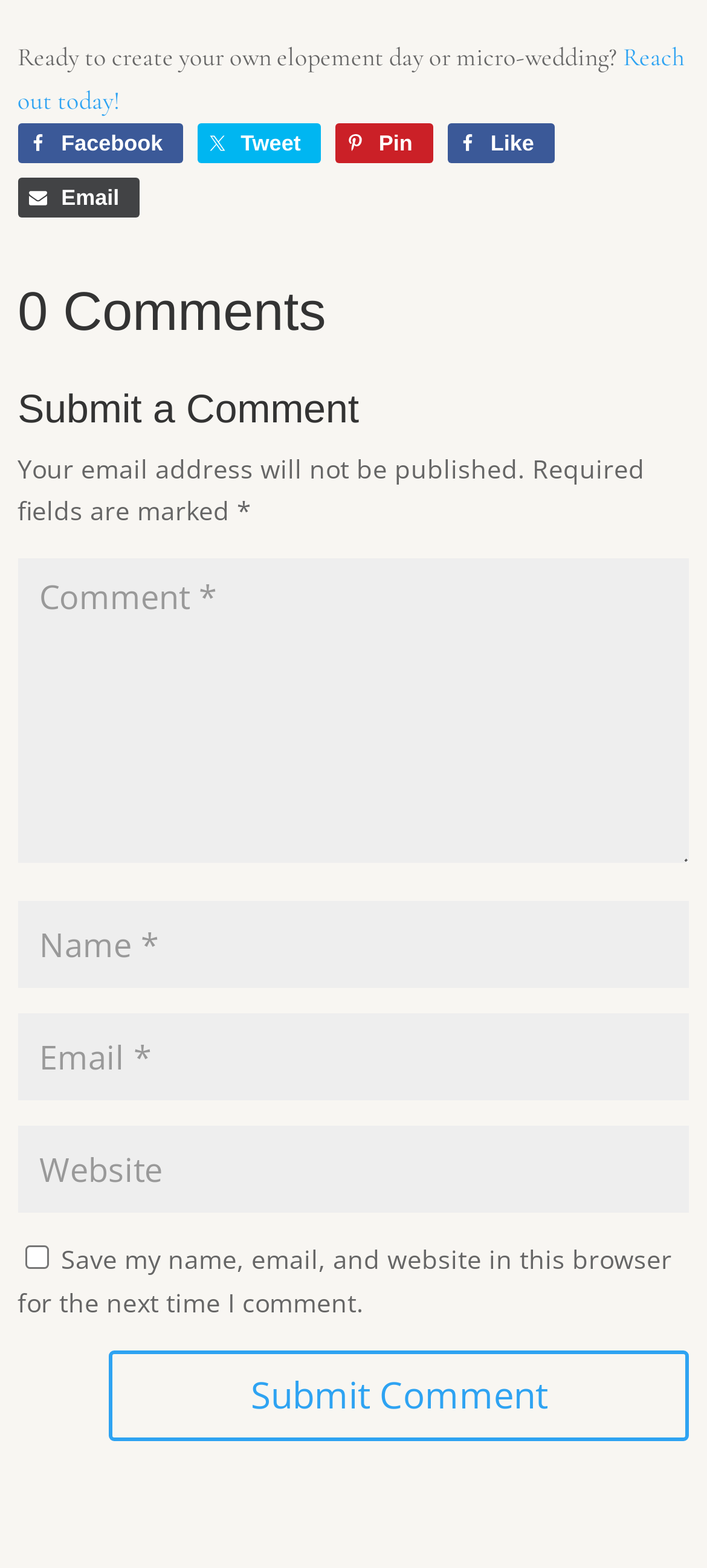How many social media links are on the webpage?
Answer with a single word or phrase by referring to the visual content.

4